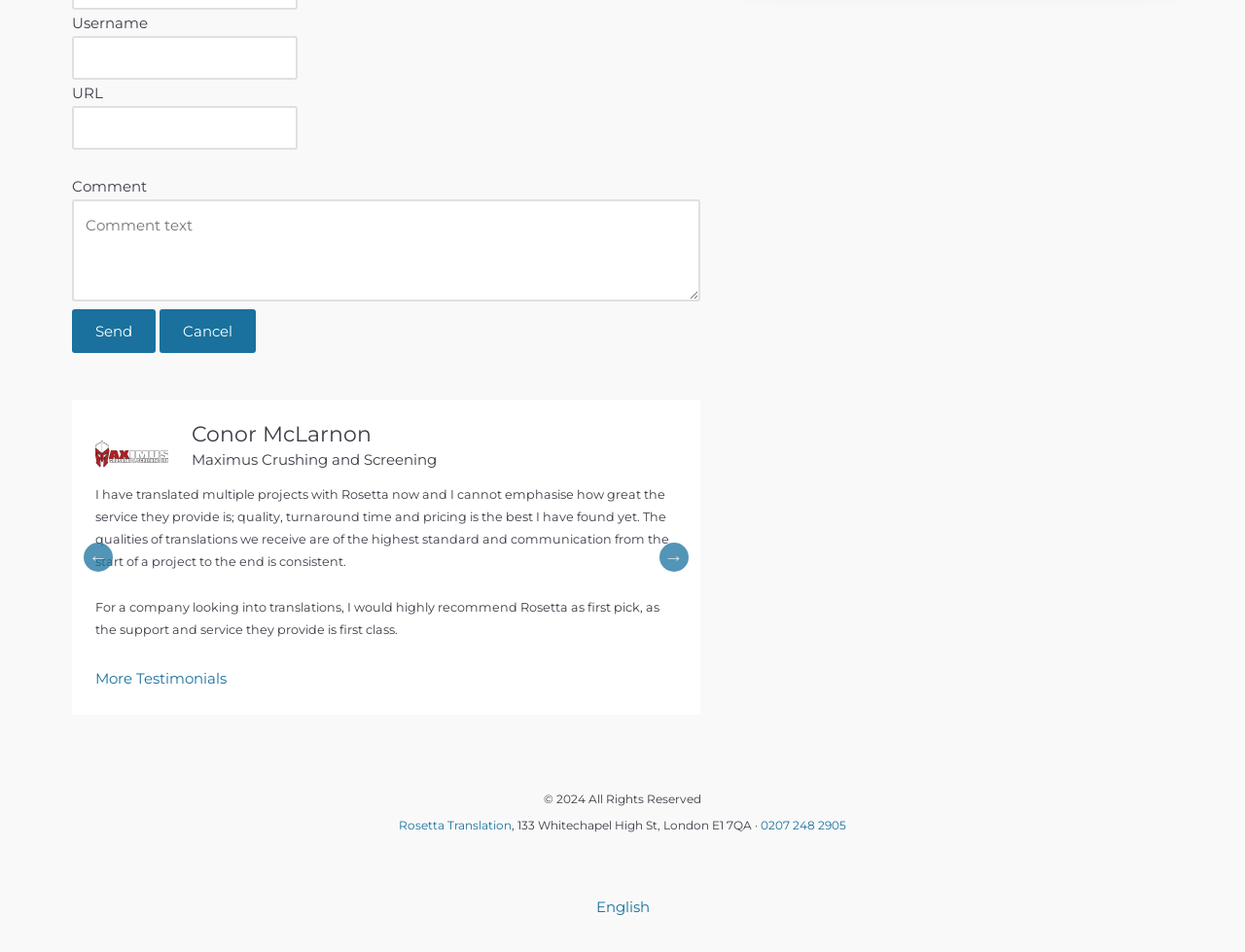Determine the bounding box coordinates of the element's region needed to click to follow the instruction: "Click Send". Provide these coordinates as four float numbers between 0 and 1, formatted as [left, top, right, bottom].

[0.058, 0.325, 0.125, 0.37]